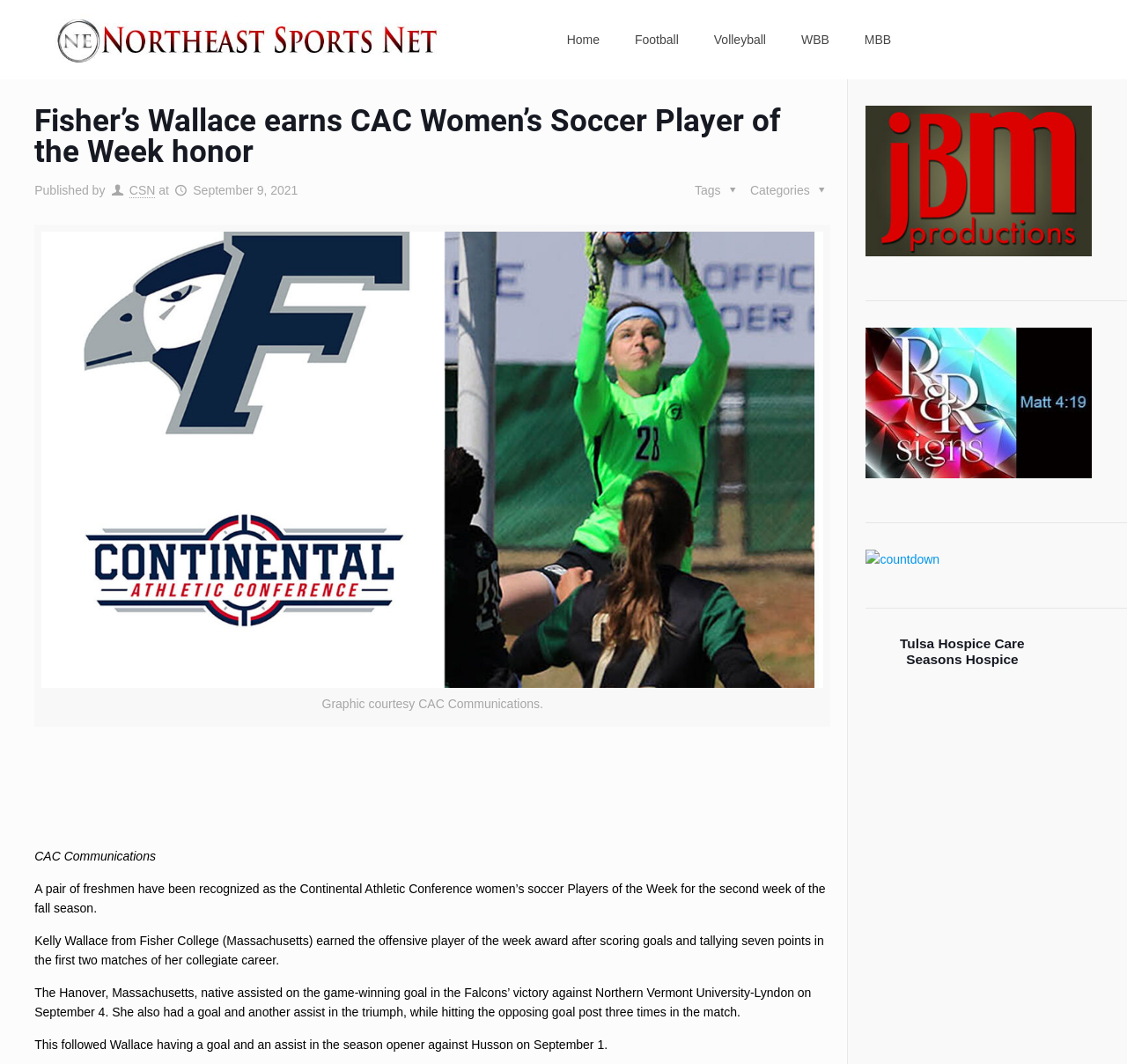Locate the headline of the webpage and generate its content.

Fisher’s Wallace earns CAC Women’s Soccer Player of the Week honor